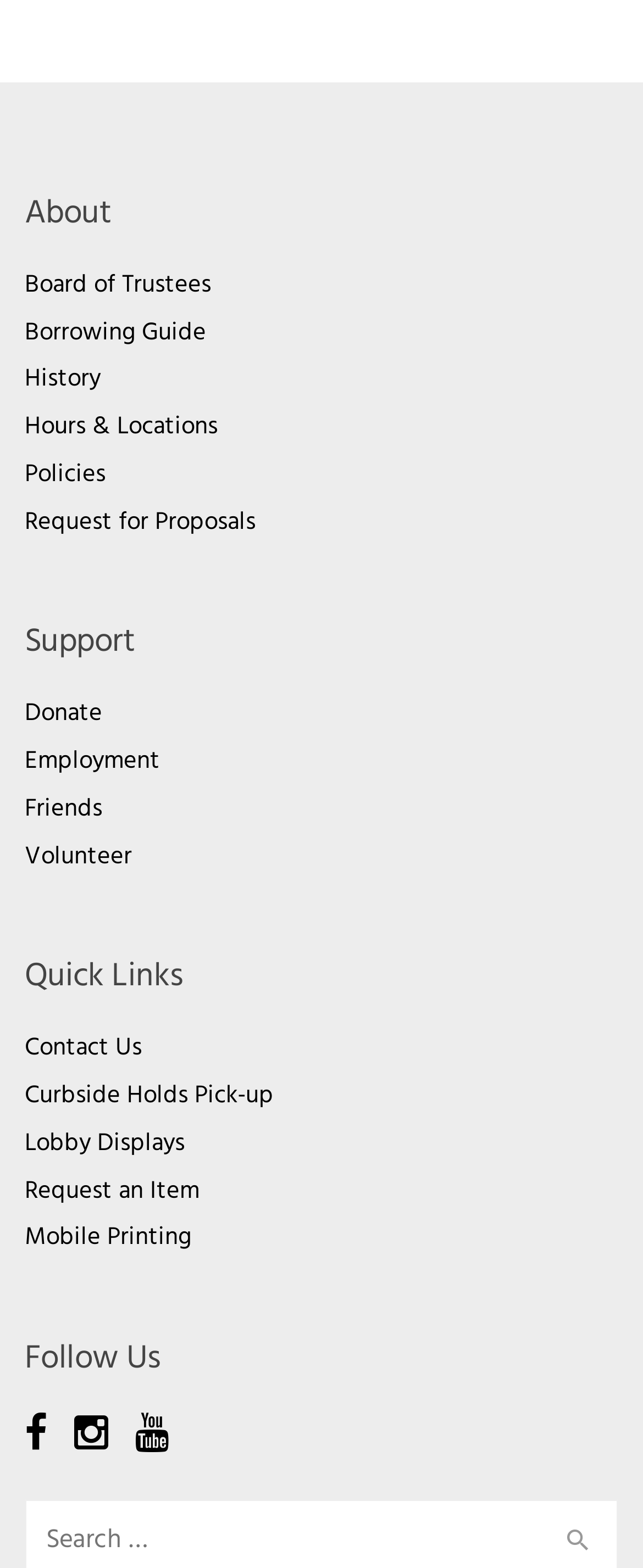Please find and report the bounding box coordinates of the element to click in order to perform the following action: "Follow on Facebook". The coordinates should be expressed as four float numbers between 0 and 1, in the format [left, top, right, bottom].

[0.115, 0.906, 0.2, 0.931]